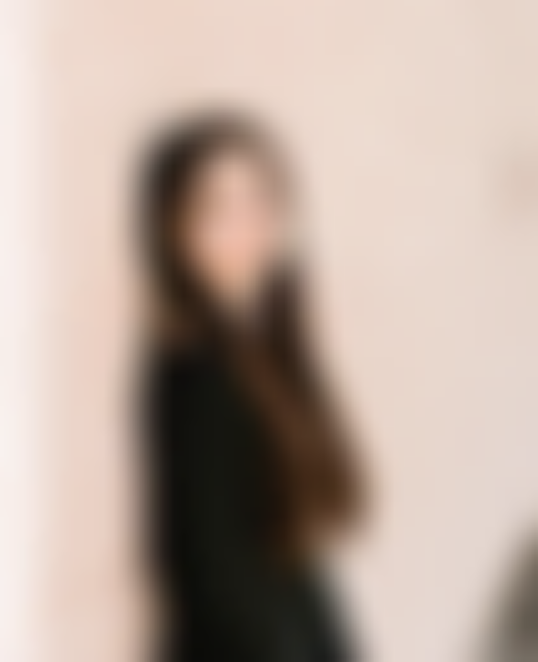Is the woman in the image moving?
Please use the image to provide a one-word or short phrase answer.

No